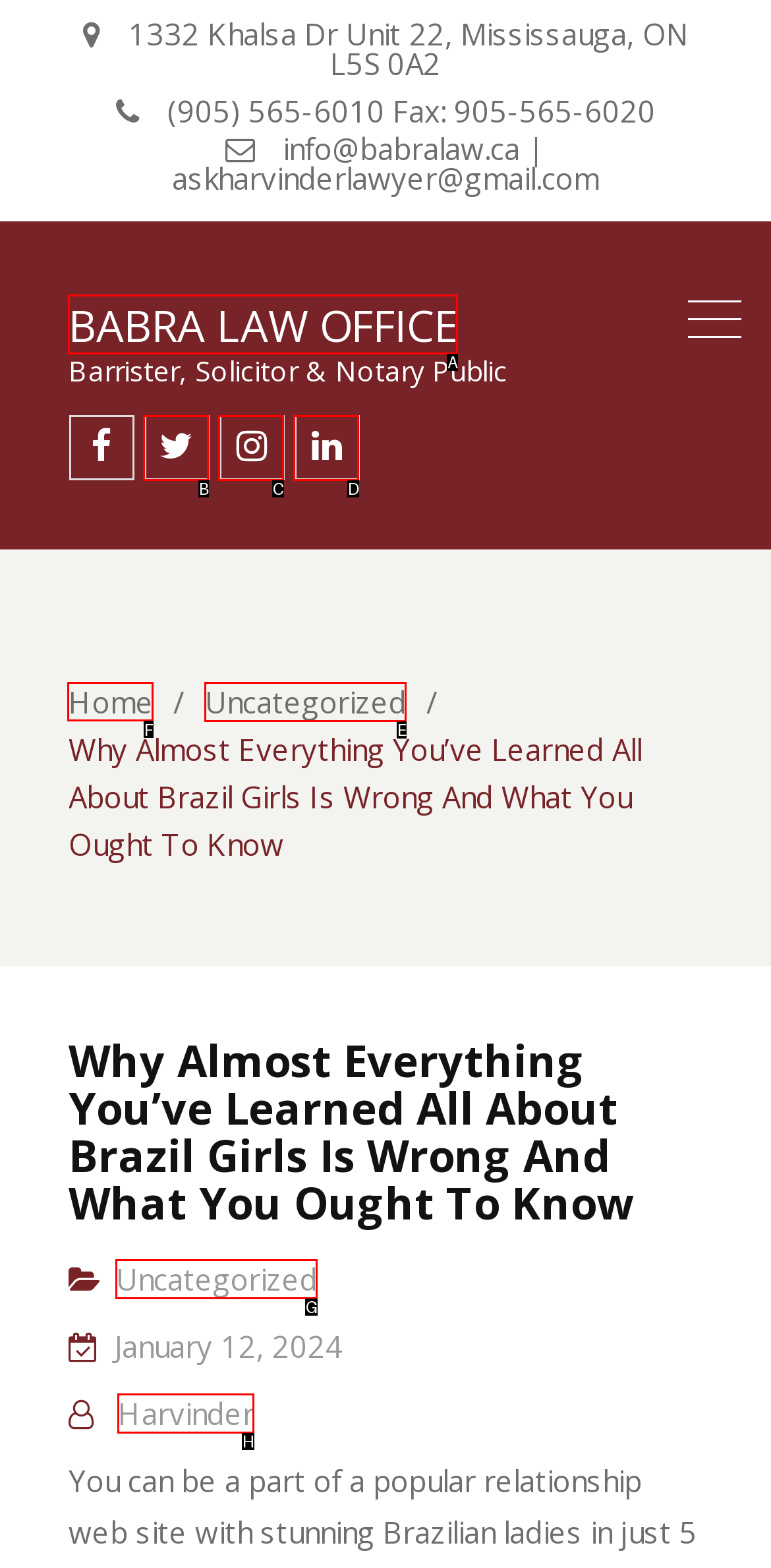What option should I click on to execute the task: visit the home page? Give the letter from the available choices.

F